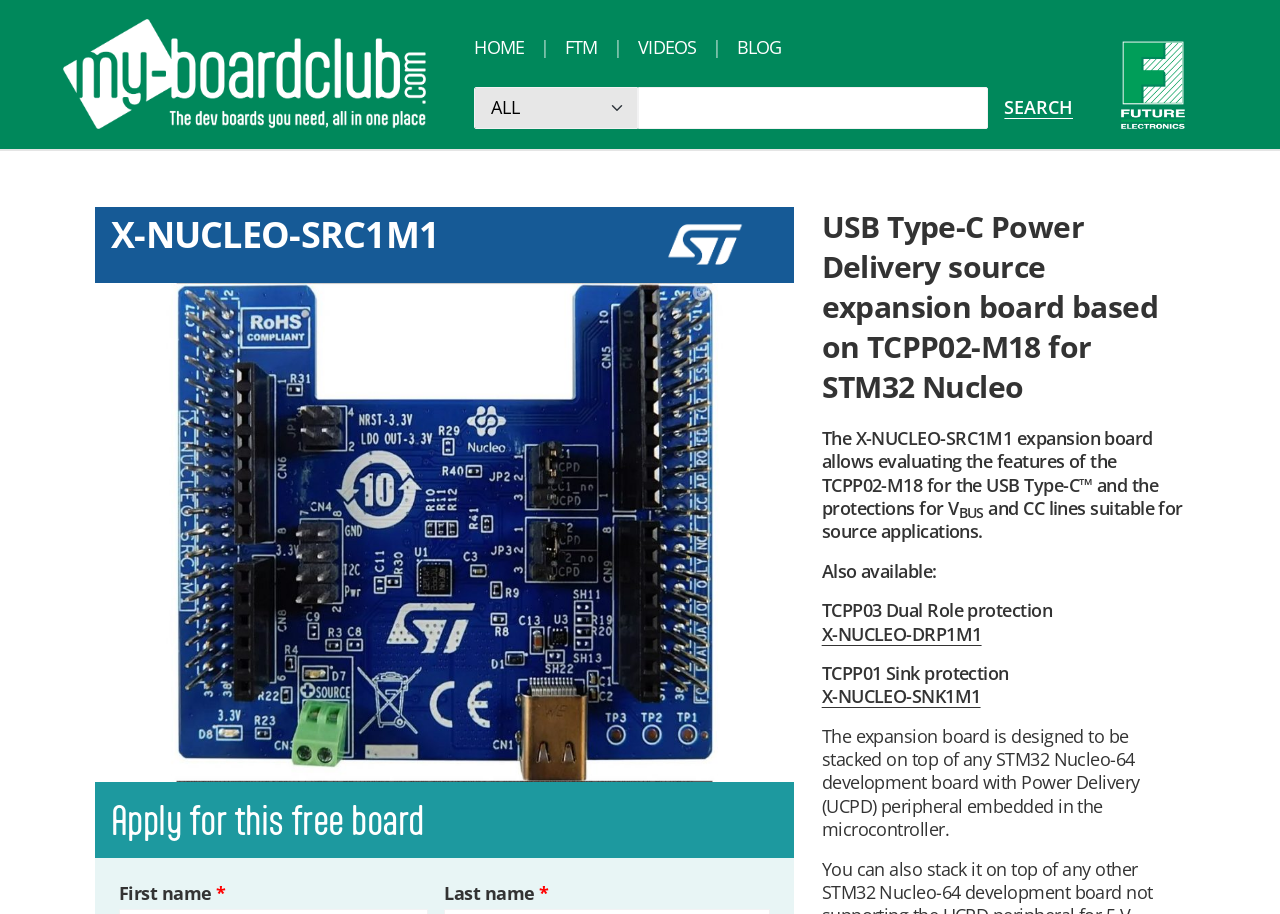Please provide the bounding box coordinates for the element that needs to be clicked to perform the instruction: "Enter first name". The coordinates must consist of four float numbers between 0 and 1, formatted as [left, top, right, bottom].

[0.499, 0.096, 0.772, 0.141]